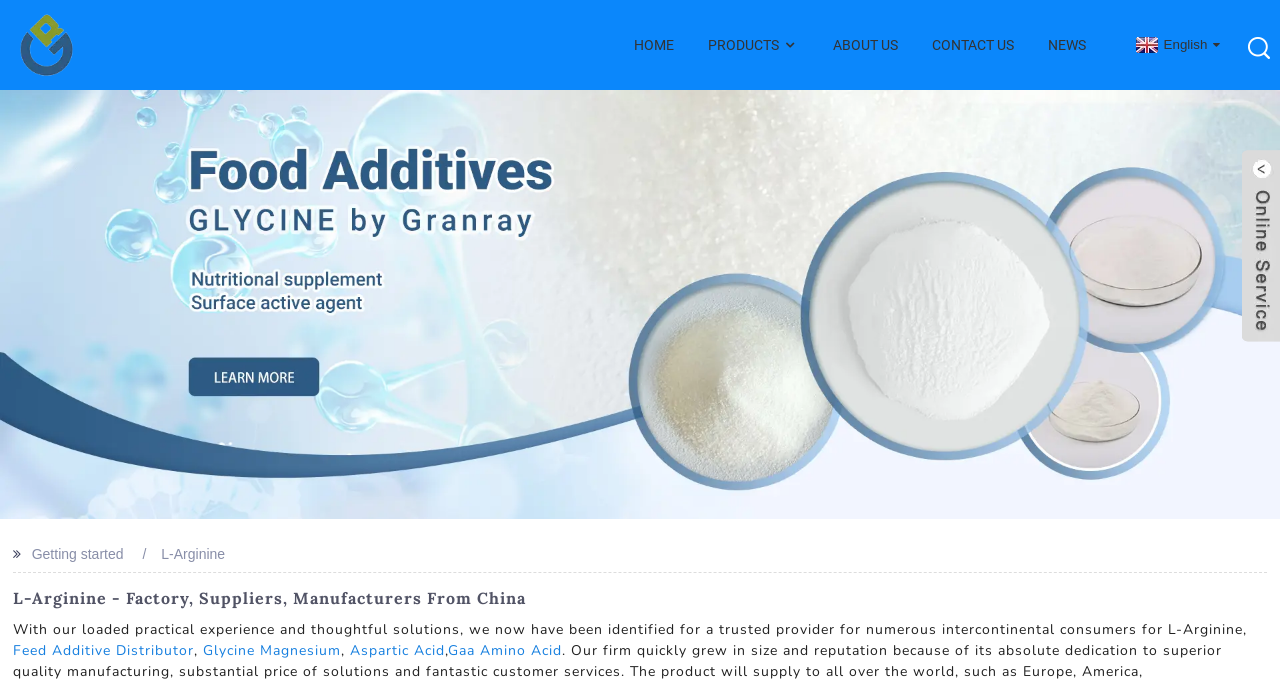Please find the main title text of this webpage.

L-Arginine - Factory, Suppliers, Manufacturers From China